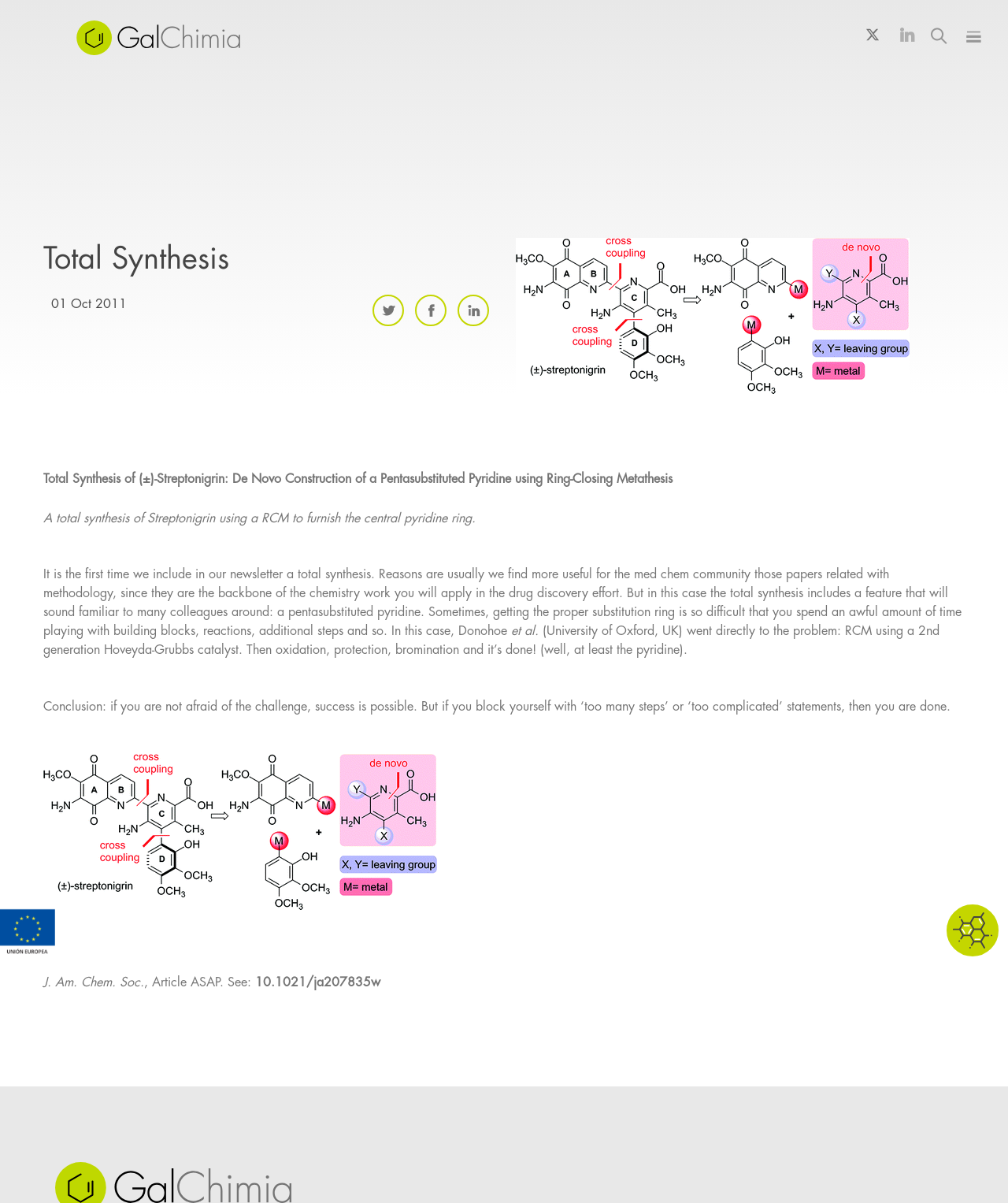Please identify the bounding box coordinates of the area I need to click to accomplish the following instruction: "Click the GalChimia logo".

[0.025, 0.013, 0.289, 0.05]